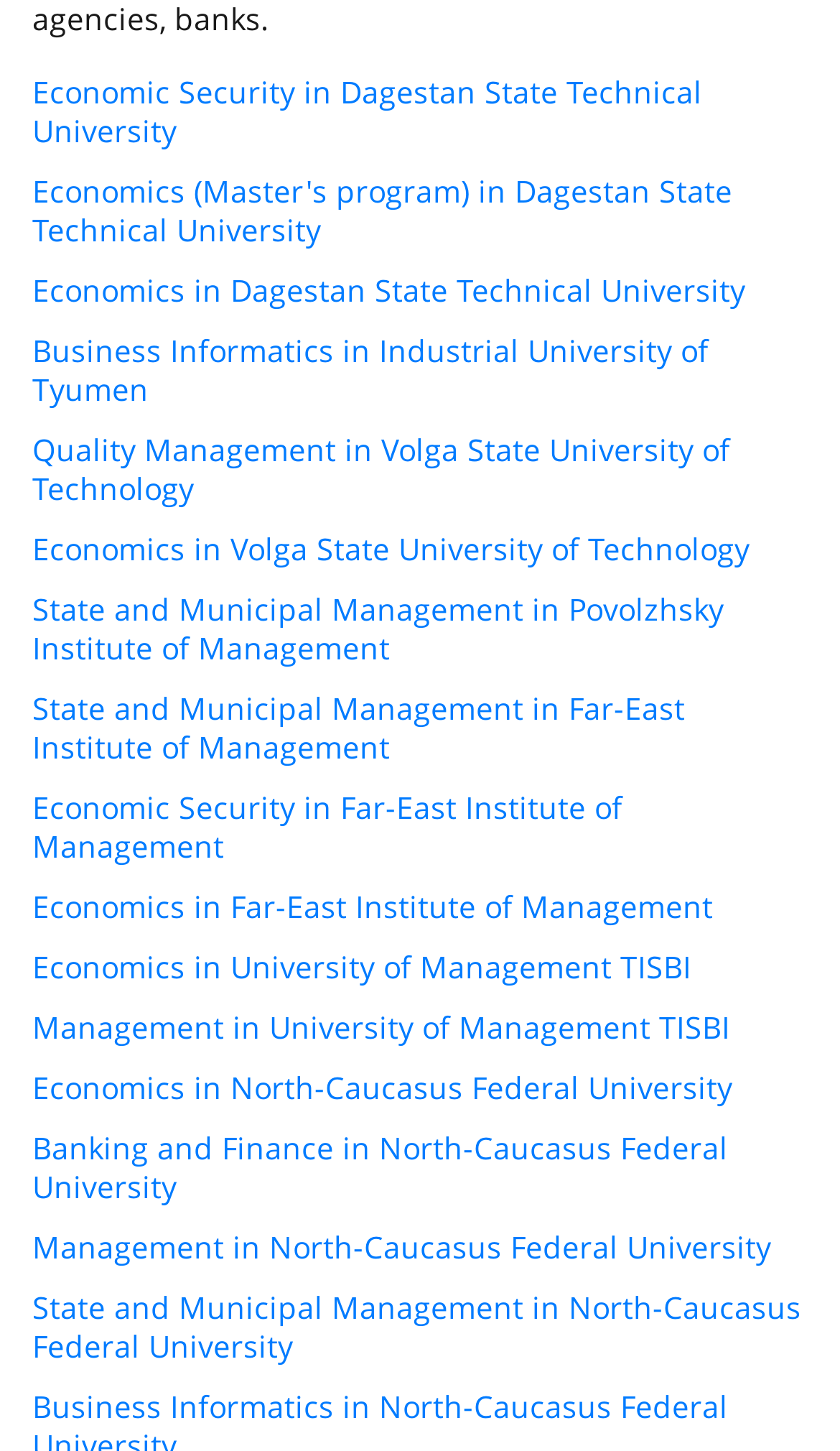Kindly determine the bounding box coordinates for the area that needs to be clicked to execute this instruction: "Explore Economics Master's program in Dagestan State Technical University".

[0.038, 0.119, 0.962, 0.172]